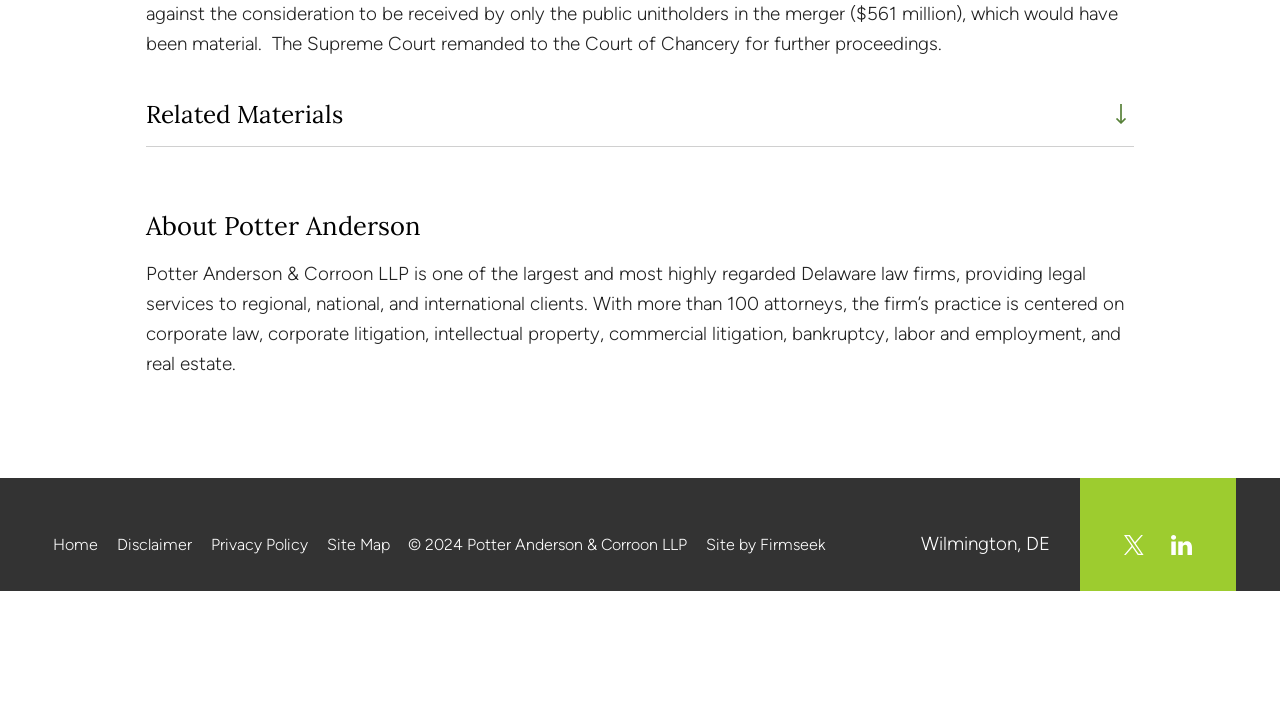Determine the bounding box coordinates of the clickable area required to perform the following instruction: "View 'Disclaimer'". The coordinates should be represented as four float numbers between 0 and 1: [left, top, right, bottom].

[0.092, 0.742, 0.15, 0.768]